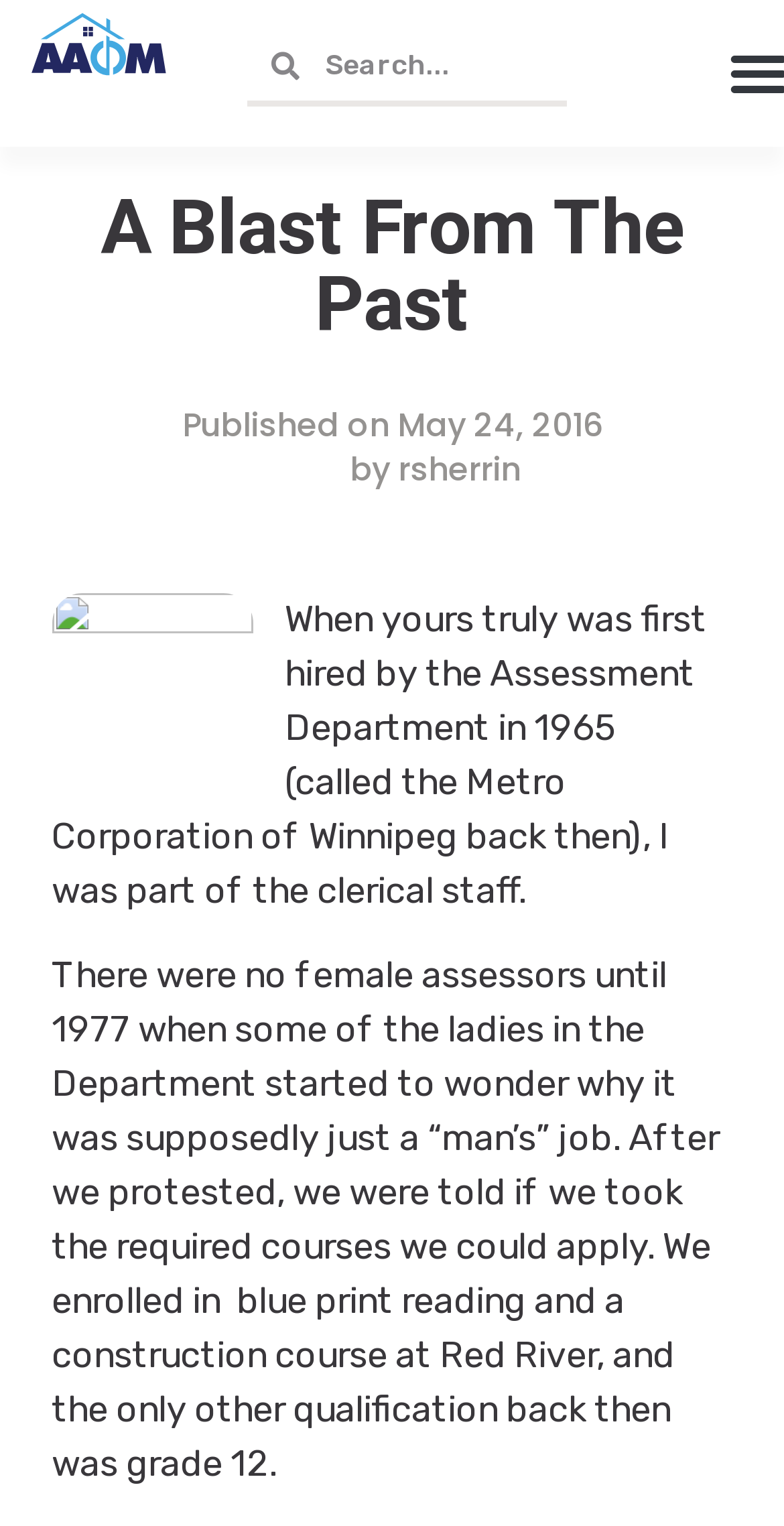What is the author's job title?
Ensure your answer is thorough and detailed.

I inferred the author's job title by reading the text content of the StaticText elements. The text mentions 'female assessors' and 'Assessment Department', which suggests that the author is an assessor.